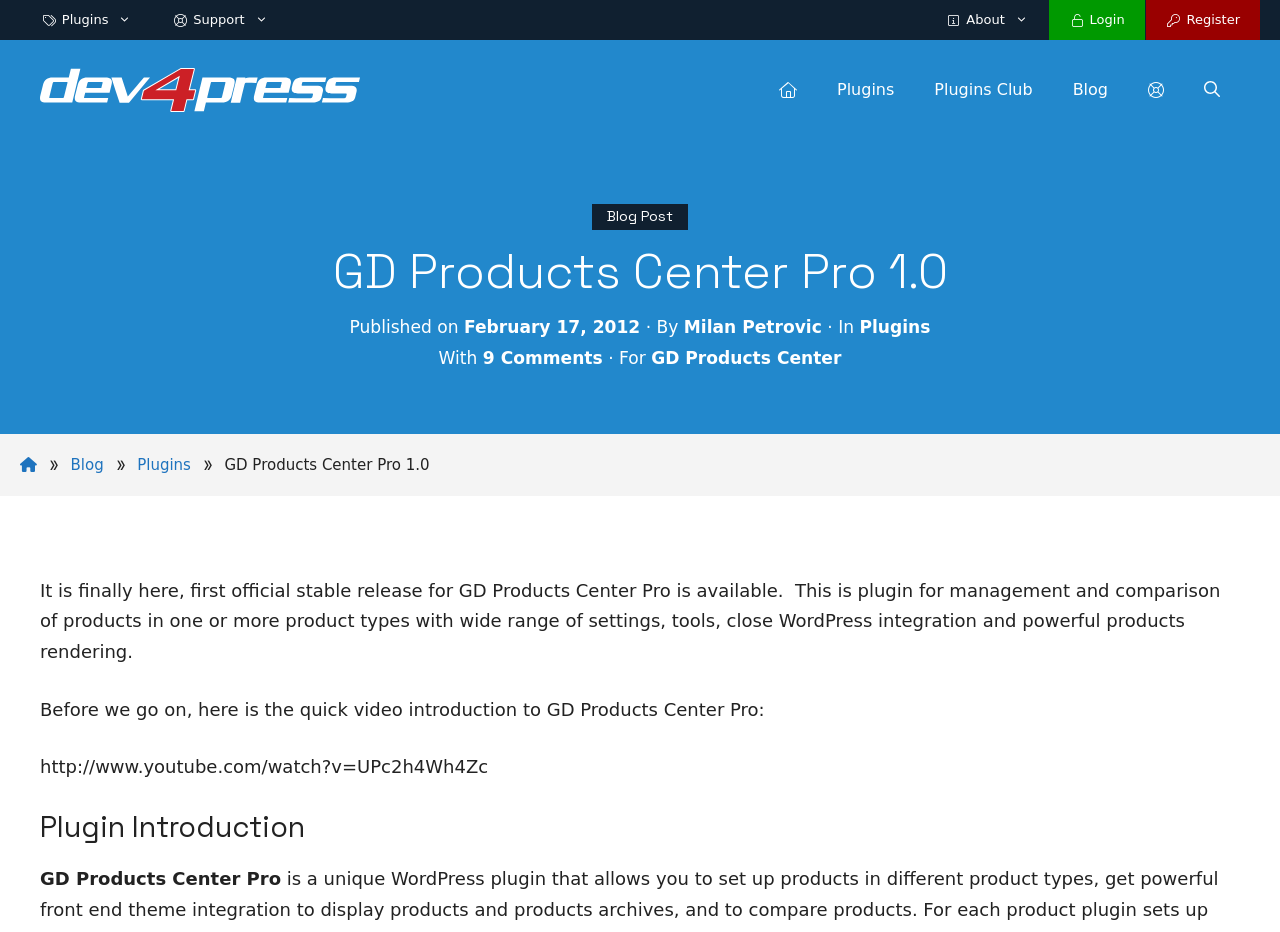Locate the bounding box coordinates of the region to be clicked to comply with the following instruction: "Click on the 'Register' link". The coordinates must be four float numbers between 0 and 1, in the form [left, top, right, bottom].

[0.895, 0.0, 0.984, 0.043]